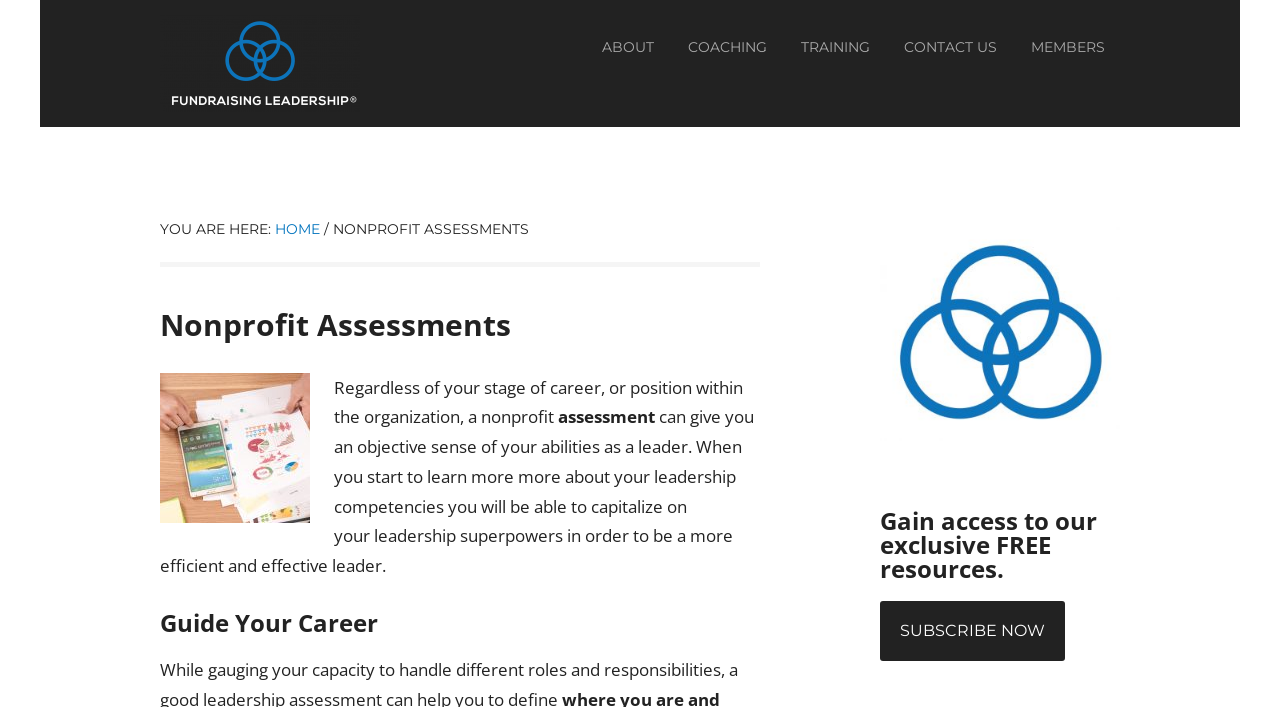Determine the bounding box for the UI element as described: "Subscribe Now". The coordinates should be represented as four float numbers between 0 and 1, formatted as [left, top, right, bottom].

[0.688, 0.849, 0.832, 0.934]